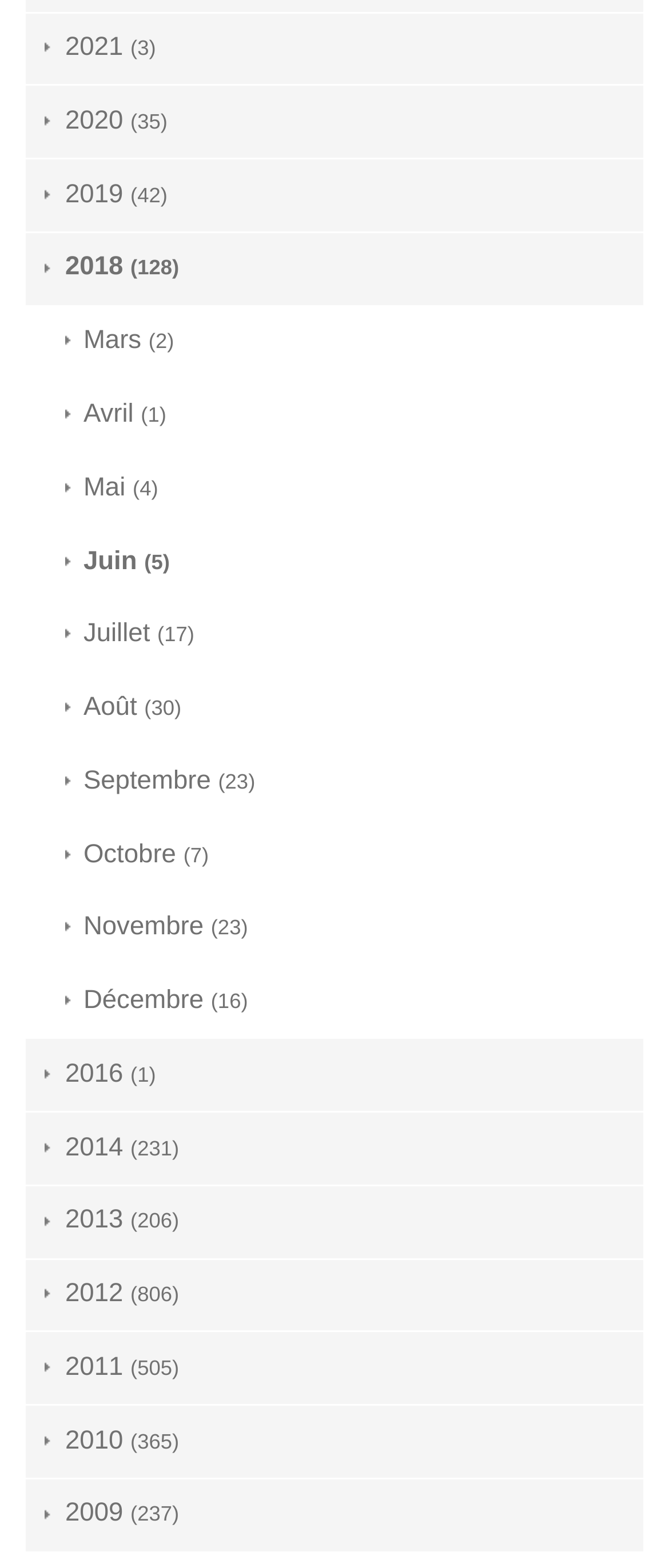Answer the question with a brief word or phrase:
What is the month with the most links?

Août